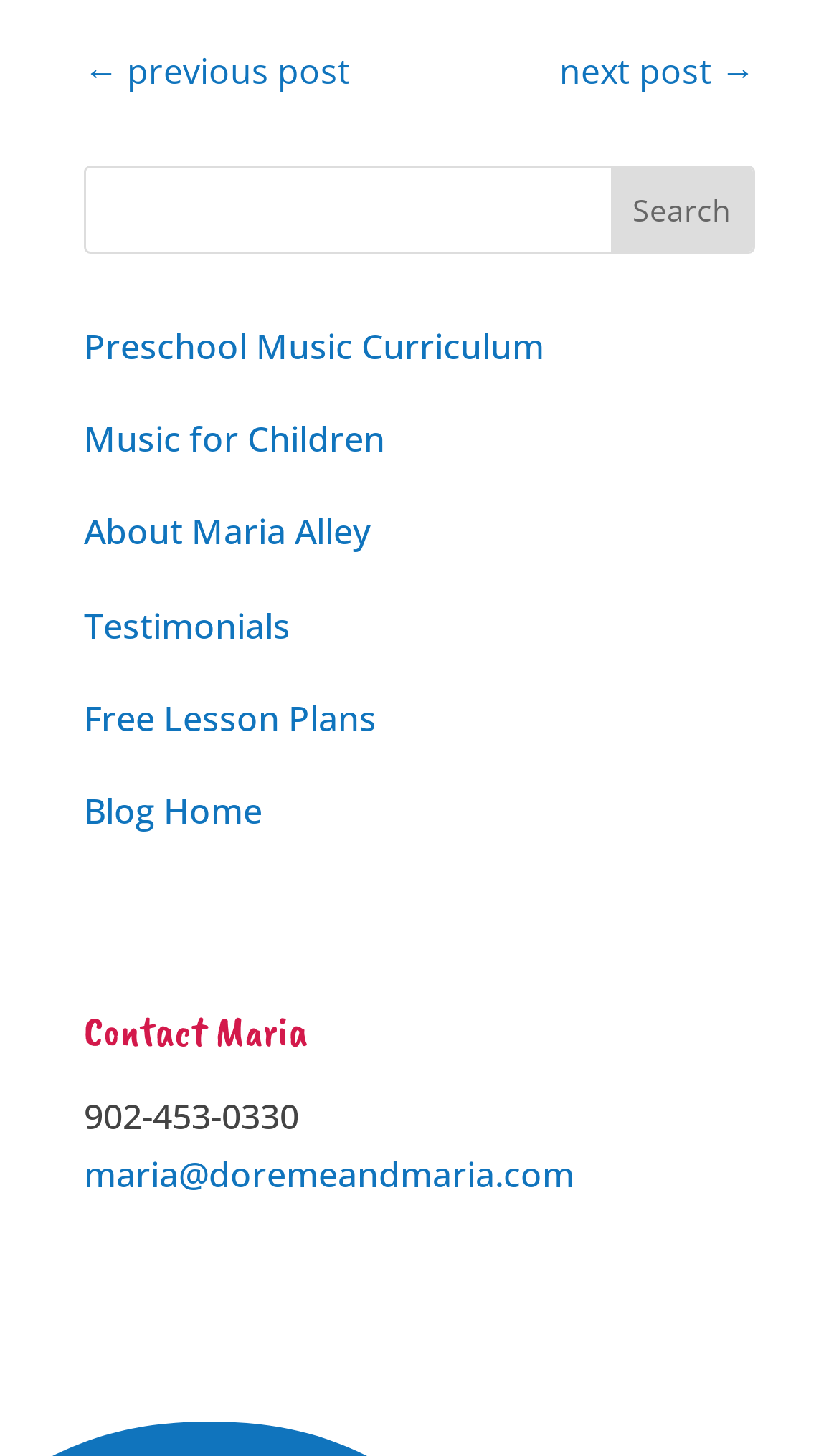Please determine the bounding box coordinates of the area that needs to be clicked to complete this task: 'visit the blog home'. The coordinates must be four float numbers between 0 and 1, formatted as [left, top, right, bottom].

[0.1, 0.541, 0.313, 0.573]